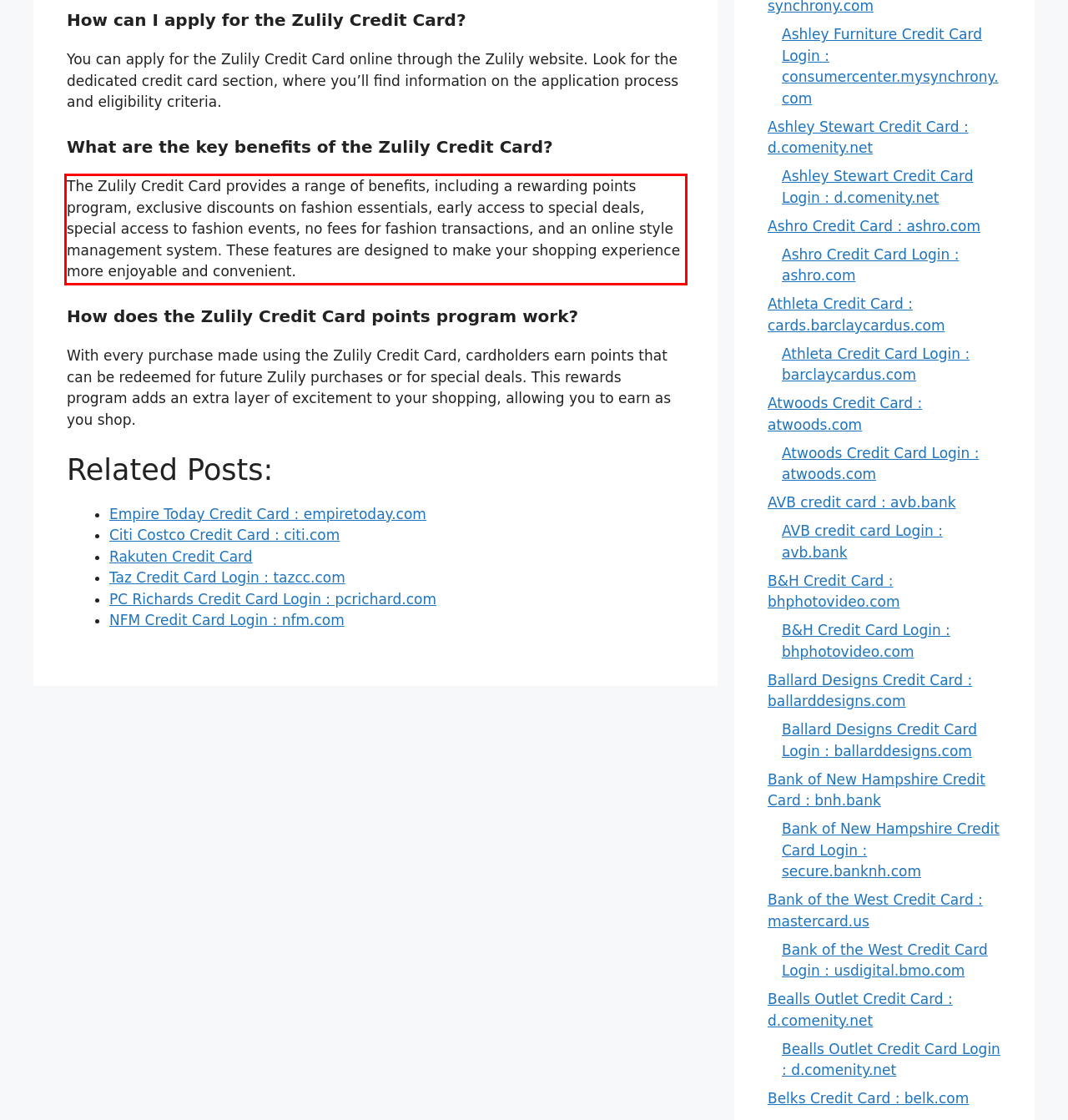Observe the screenshot of the webpage, locate the red bounding box, and extract the text content within it.

The Zulily Credit Card provides a range of benefits, including a rewarding points program, exclusive discounts on fashion essentials, early access to special deals, special access to fashion events, no fees for fashion transactions, and an online style management system. These features are designed to make your shopping experience more enjoyable and convenient.